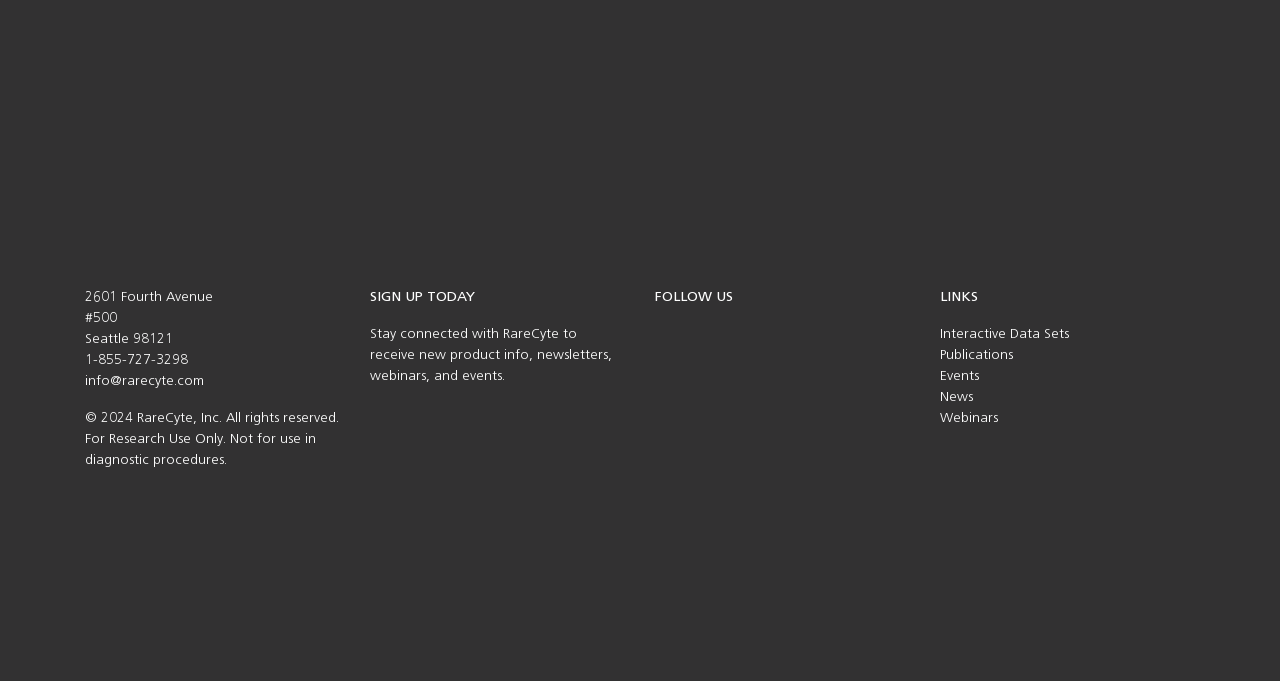Using the provided element description: "parent_node: FOLLOW US", determine the bounding box coordinates of the corresponding UI element in the screenshot.

[0.512, 0.812, 0.711, 0.834]